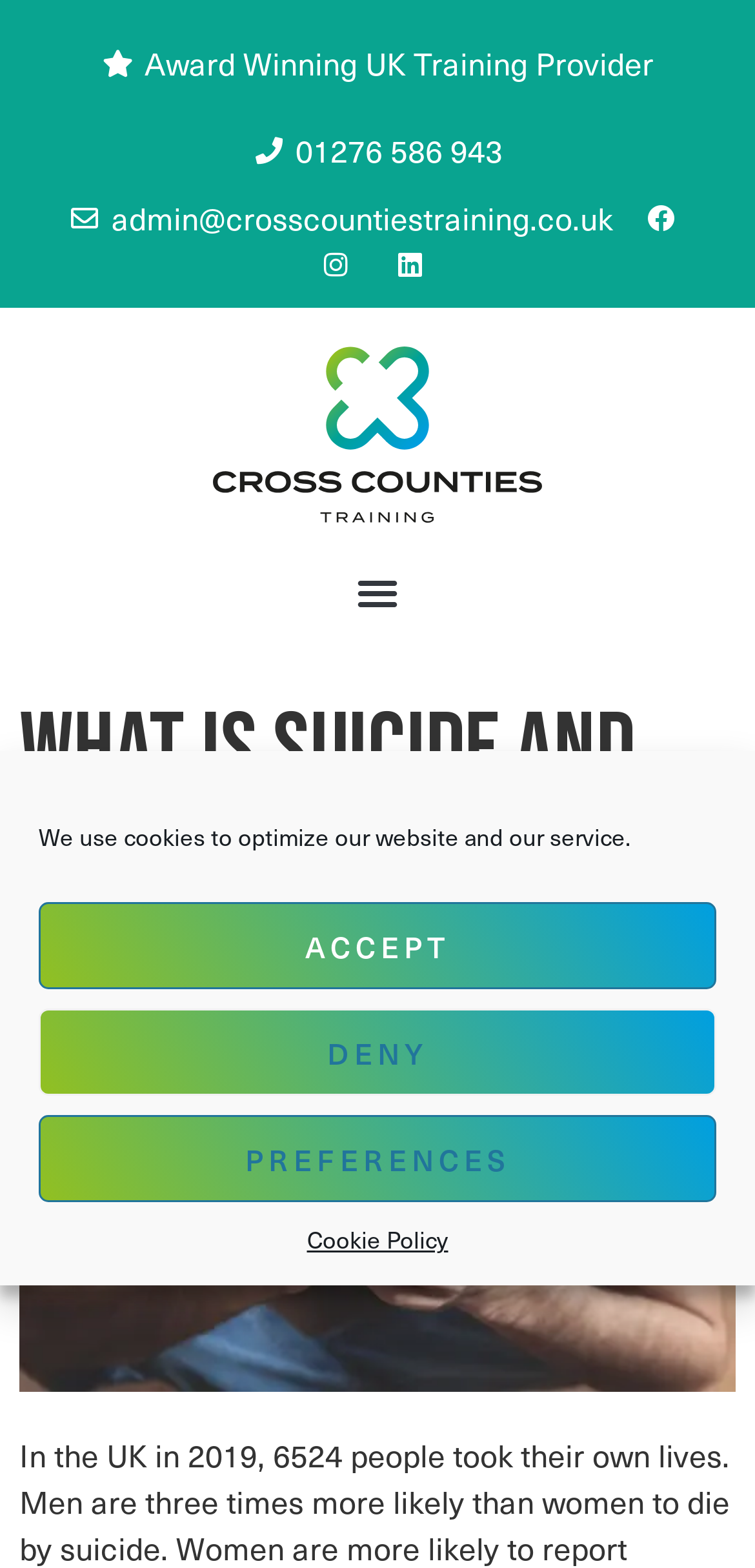Offer a comprehensive description of the webpage’s content and structure.

The webpage appears to be focused on the topic of suicide and how to help, with a prominent heading "What is Suicide and how to help?" located near the top center of the page. Below this heading, there is a link to a specific date, "May 12, 2023", which suggests that the content may be related to a particular event or update.

On the top-right corner of the page, there is a dialog box for managing cookie consent, which contains a brief message about the use of cookies on the website. This dialog box has three buttons: "ACCEPT", "DENY", and "PREFERENCES", allowing users to customize their cookie settings. Additionally, there is a link to the "Cookie Policy" located at the bottom of this dialog box.

The top-left section of the page features a static text "Award Winning UK Training Provider", which suggests that the website is affiliated with a training provider. Below this text, there are three links: a phone number "01276 586 943", an email address "admin@crosscountiestraining.co.uk", and two social media links.

On the top-right section of the page, there is a link to "Cross Counties Training" accompanied by an image, which likely represents the logo of the training provider. Next to this link, there is a button labeled "Menu Toggle", which may expand or collapse a menu when clicked.

The meta description mentions a statistic about suicide rates in the UK in 2019, stating that 6524 people took their own lives, with men being three times more likely than women to die by suicide. However, this information is not directly displayed on the webpage.